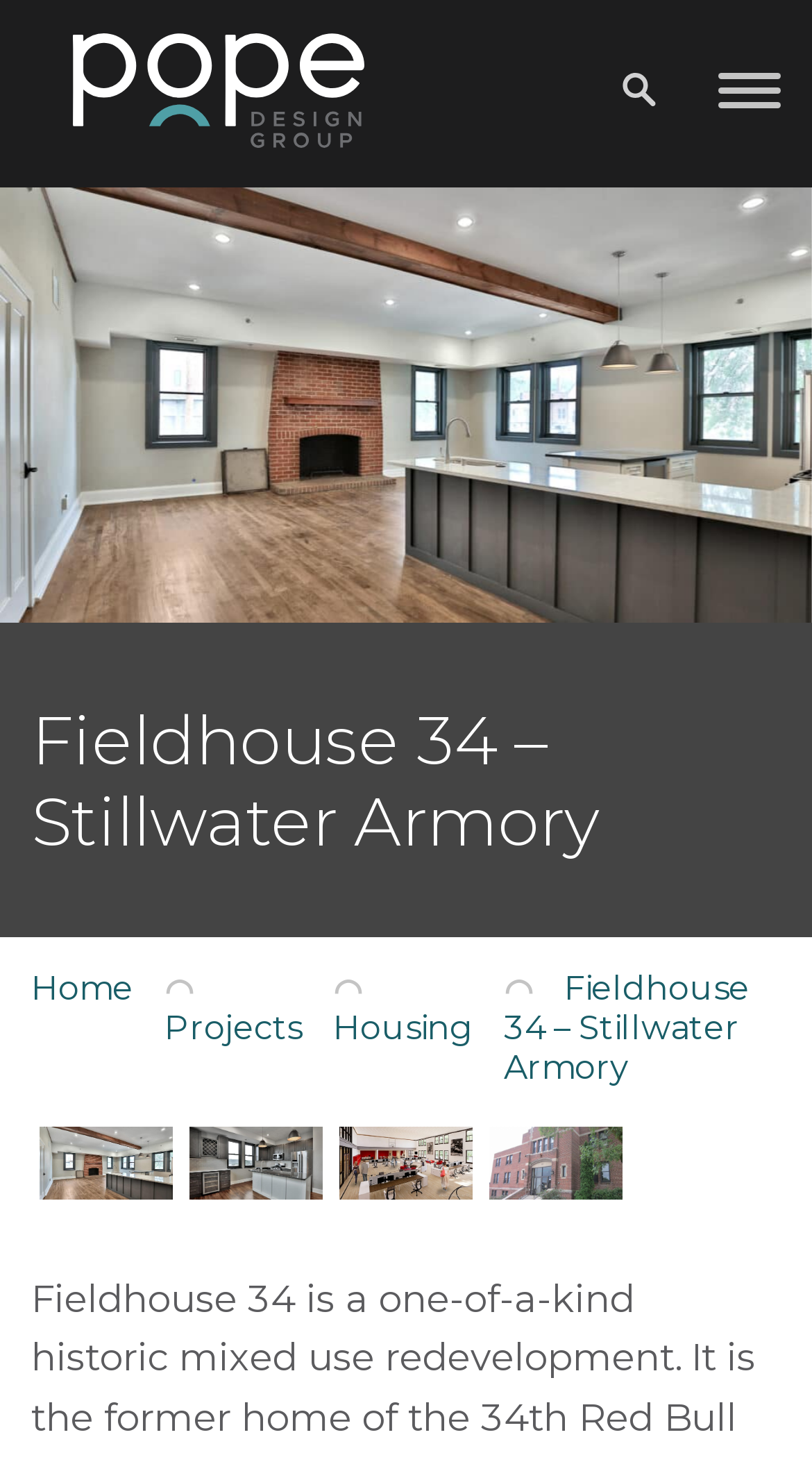Can you look at the image and give a comprehensive answer to the question:
What is the purpose of the button on the top-right corner?

I found a button element on the top-right corner of the webpage, but its purpose is not explicitly stated. It does not have any accompanying text or description.